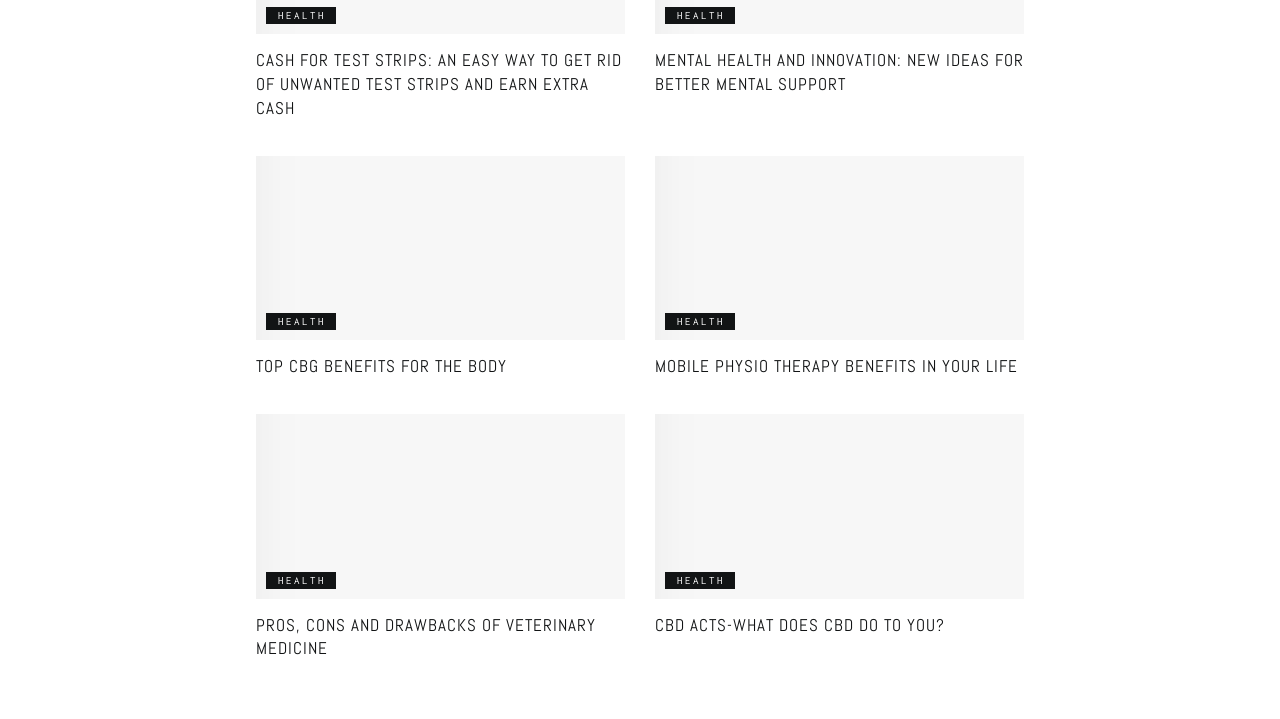What is the topic of the second article?
Please ensure your answer to the question is detailed and covers all necessary aspects.

The second article has a heading with the text 'MENTAL HEALTH AND INNOVATION: NEW IDEAS FOR BETTER MENTAL SUPPORT', so the topic of the second article is mental health.